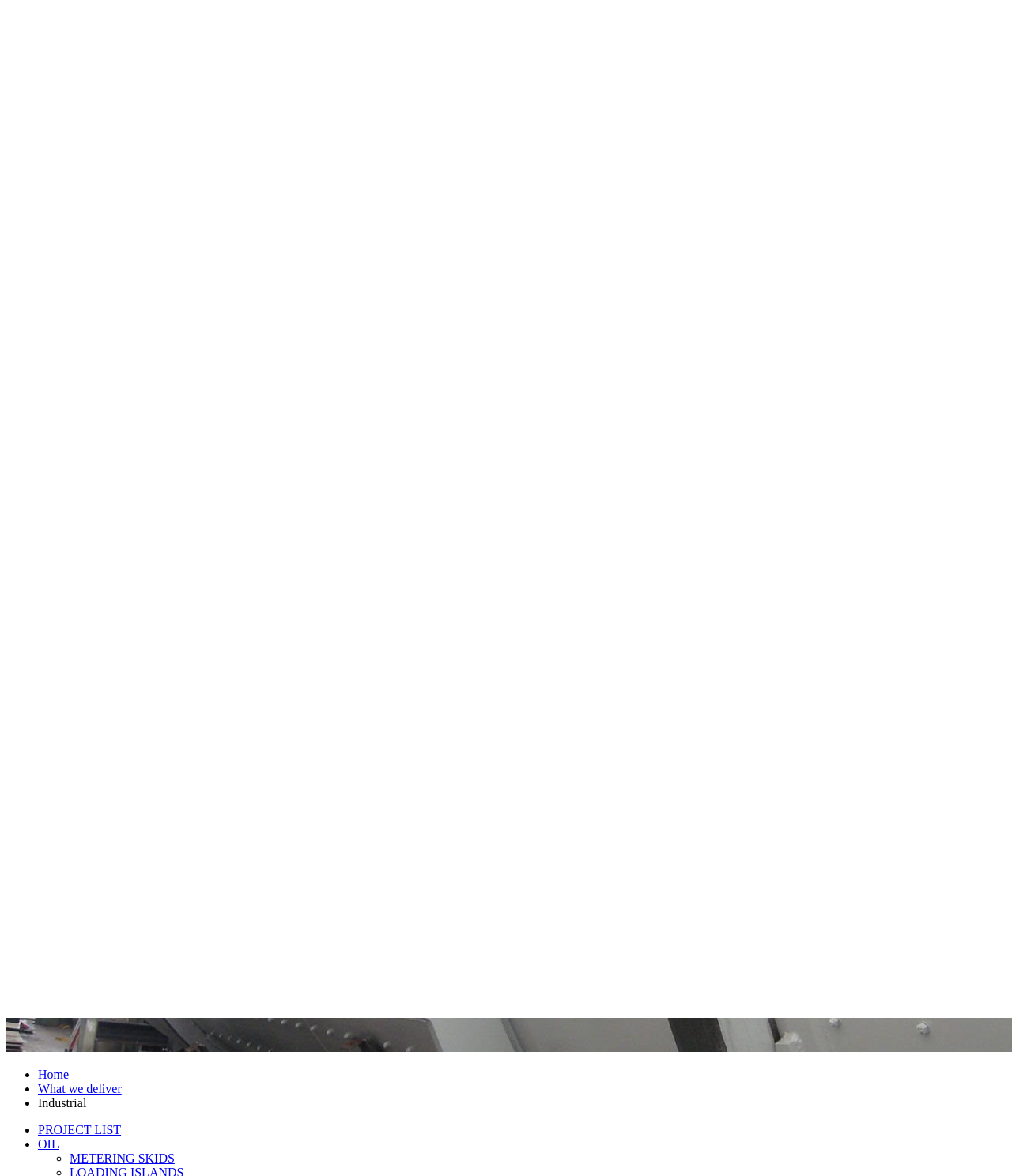Please identify the bounding box coordinates of the area that needs to be clicked to fulfill the following instruction: "Learn about 'Metering Skids'."

[0.069, 0.979, 0.173, 0.991]